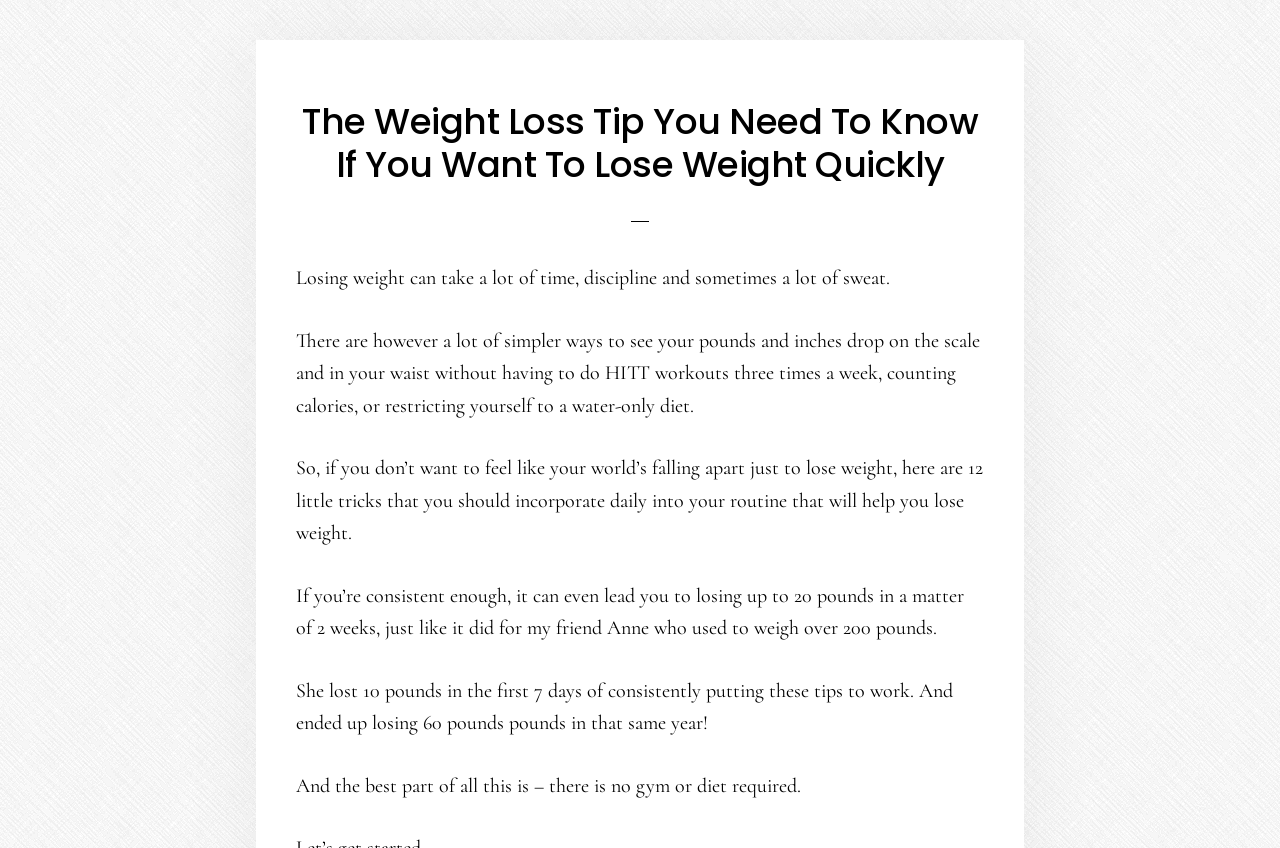Extract the primary header of the webpage and generate its text.

The Weight Loss Tip You Need To Know If You Want To Lose Weight Quickly